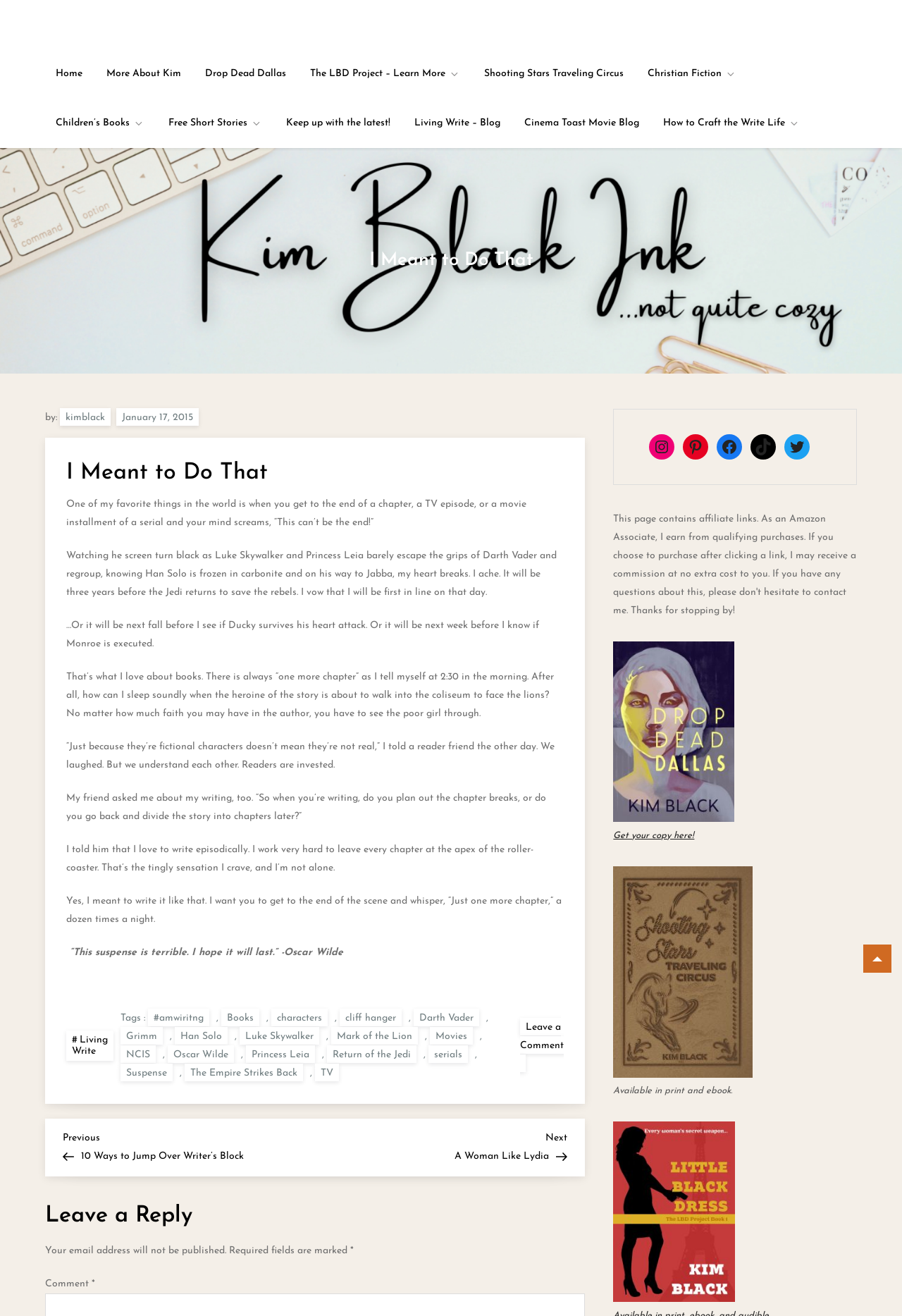By analyzing the image, answer the following question with a detailed response: What is the name of the blog?

The name of the blog is mentioned in the footer section of the webpage as 'Living Write'.